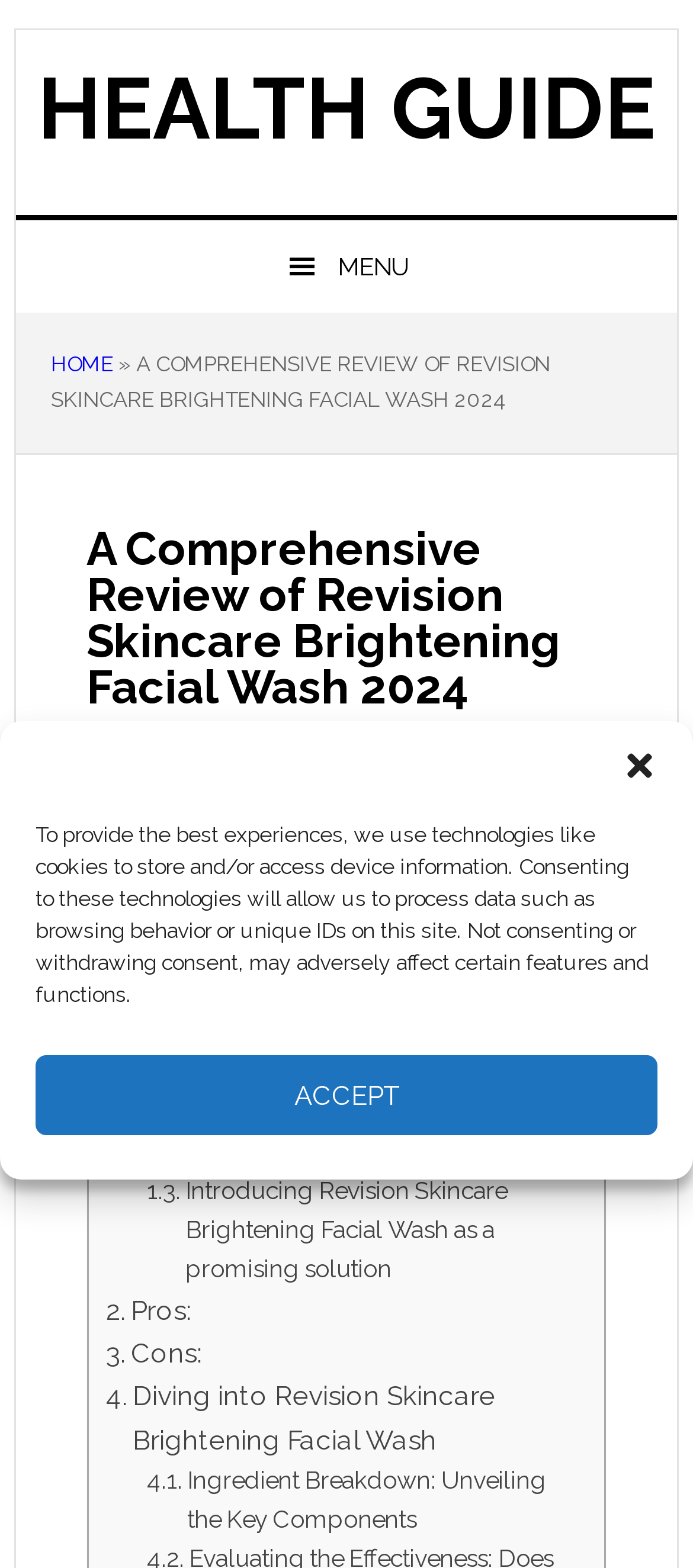Pinpoint the bounding box coordinates of the clickable area needed to execute the instruction: "Click the 'MENU' button". The coordinates should be specified as four float numbers between 0 and 1, i.e., [left, top, right, bottom].

[0.023, 0.14, 0.977, 0.199]